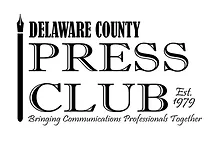What is the mission of the Delaware County Press Club?
Look at the image and provide a short answer using one word or a phrase.

To connect communications professionals